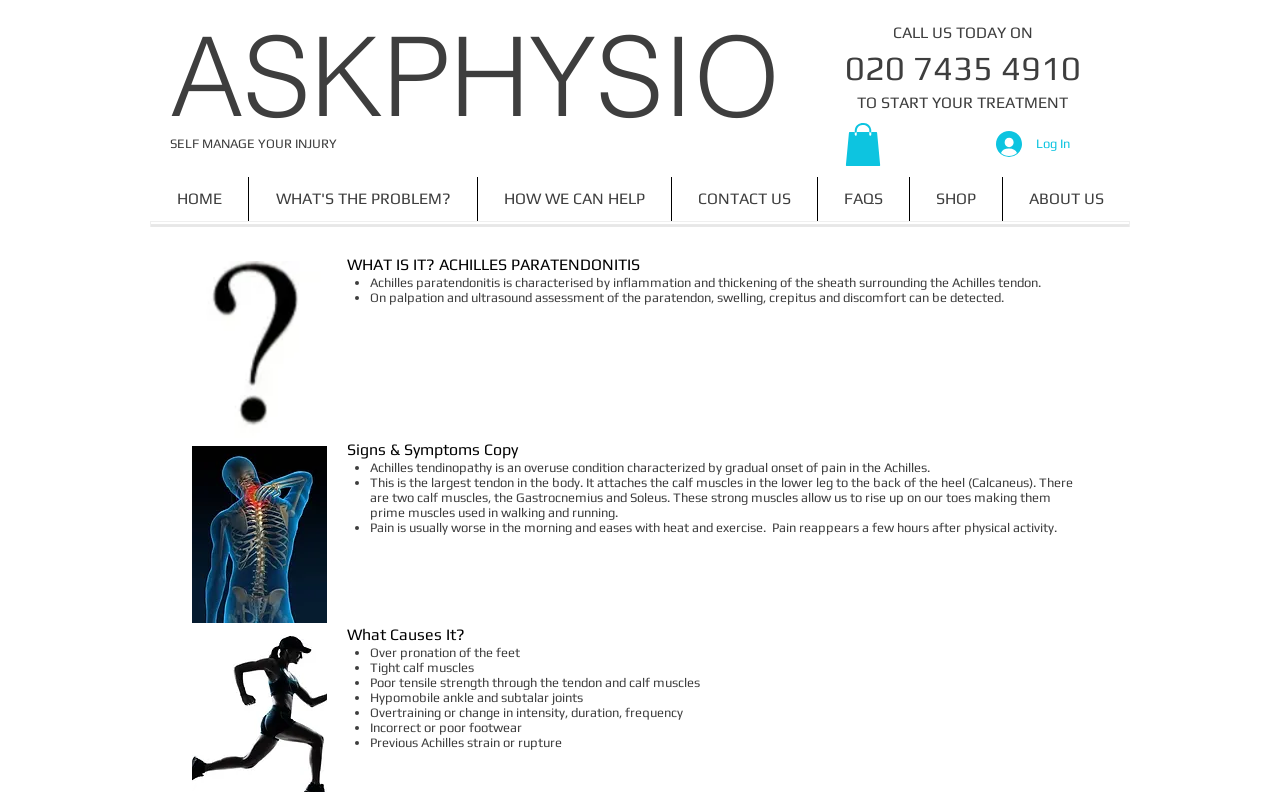What is the condition described on this webpage?
Examine the screenshot and reply with a single word or phrase.

Achilles paratendonitis